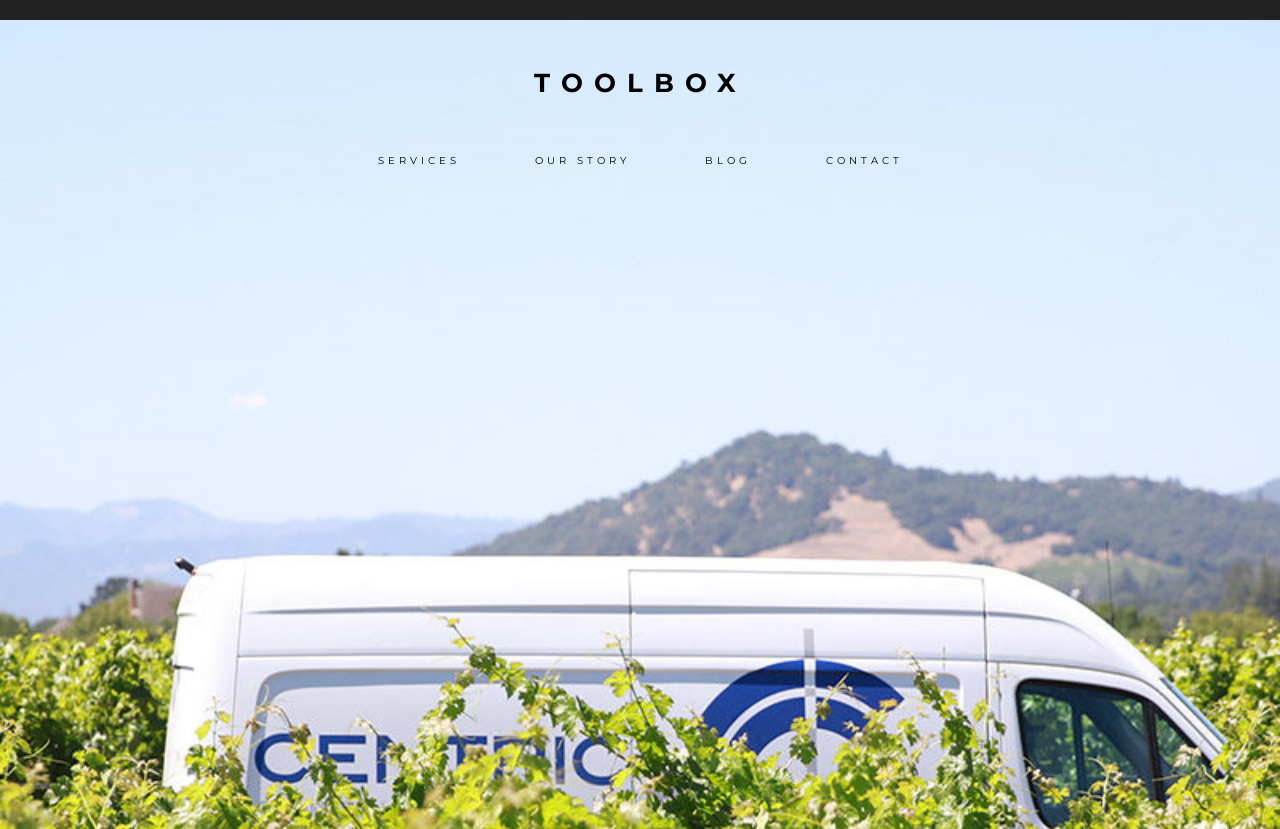What is the text of the heading element?
Look at the image and respond with a one-word or short phrase answer.

TOOLBOX